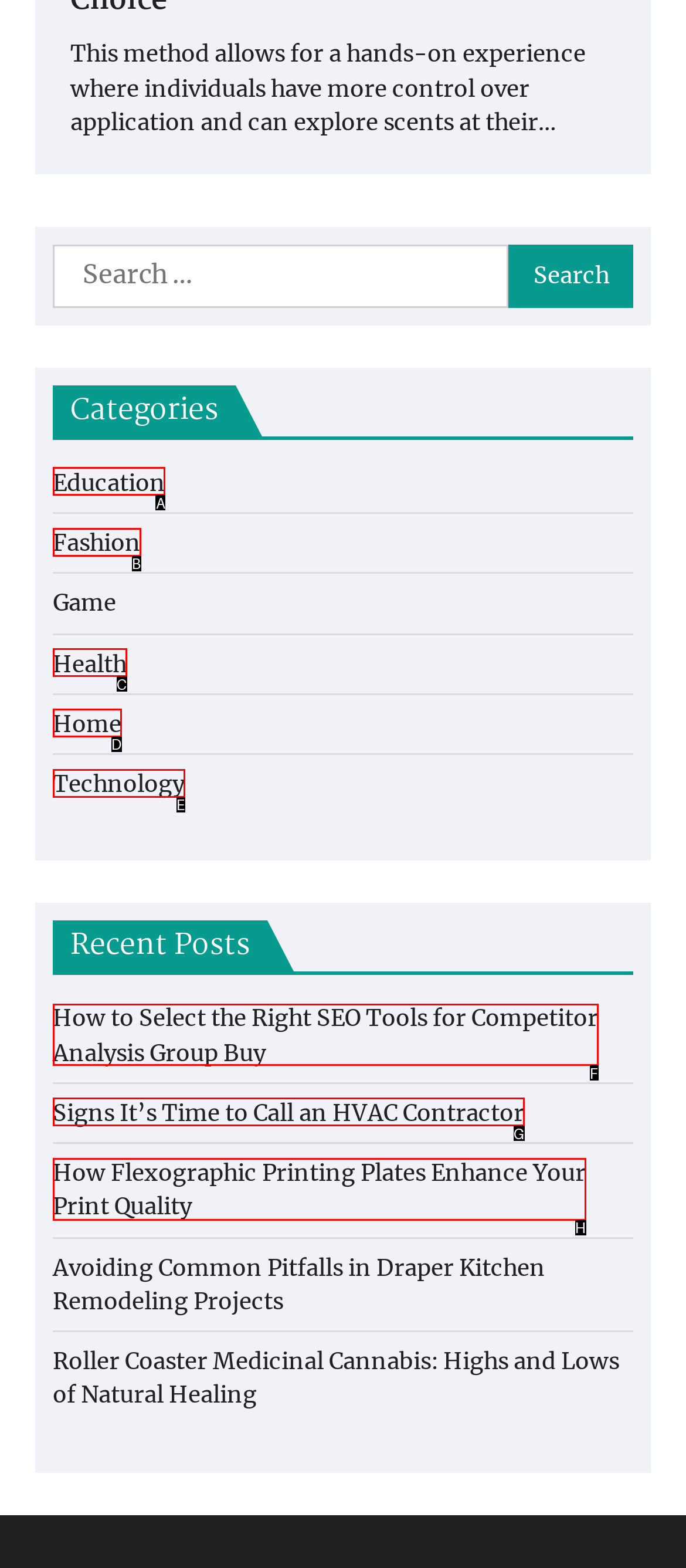For the task: Explore the Education category, identify the HTML element to click.
Provide the letter corresponding to the right choice from the given options.

A